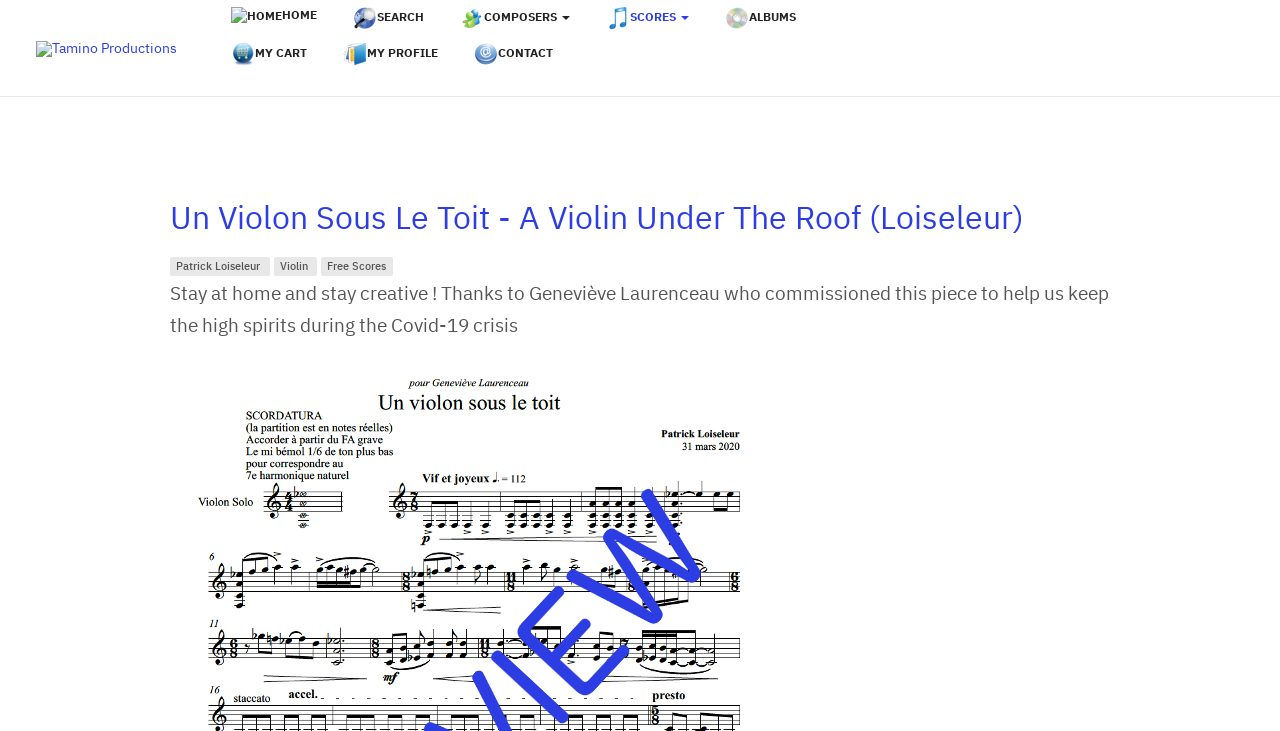Find the bounding box coordinates of the element's region that should be clicked in order to follow the given instruction: "Click the 'Career' link". The coordinates should consist of four float numbers between 0 and 1, i.e., [left, top, right, bottom].

None